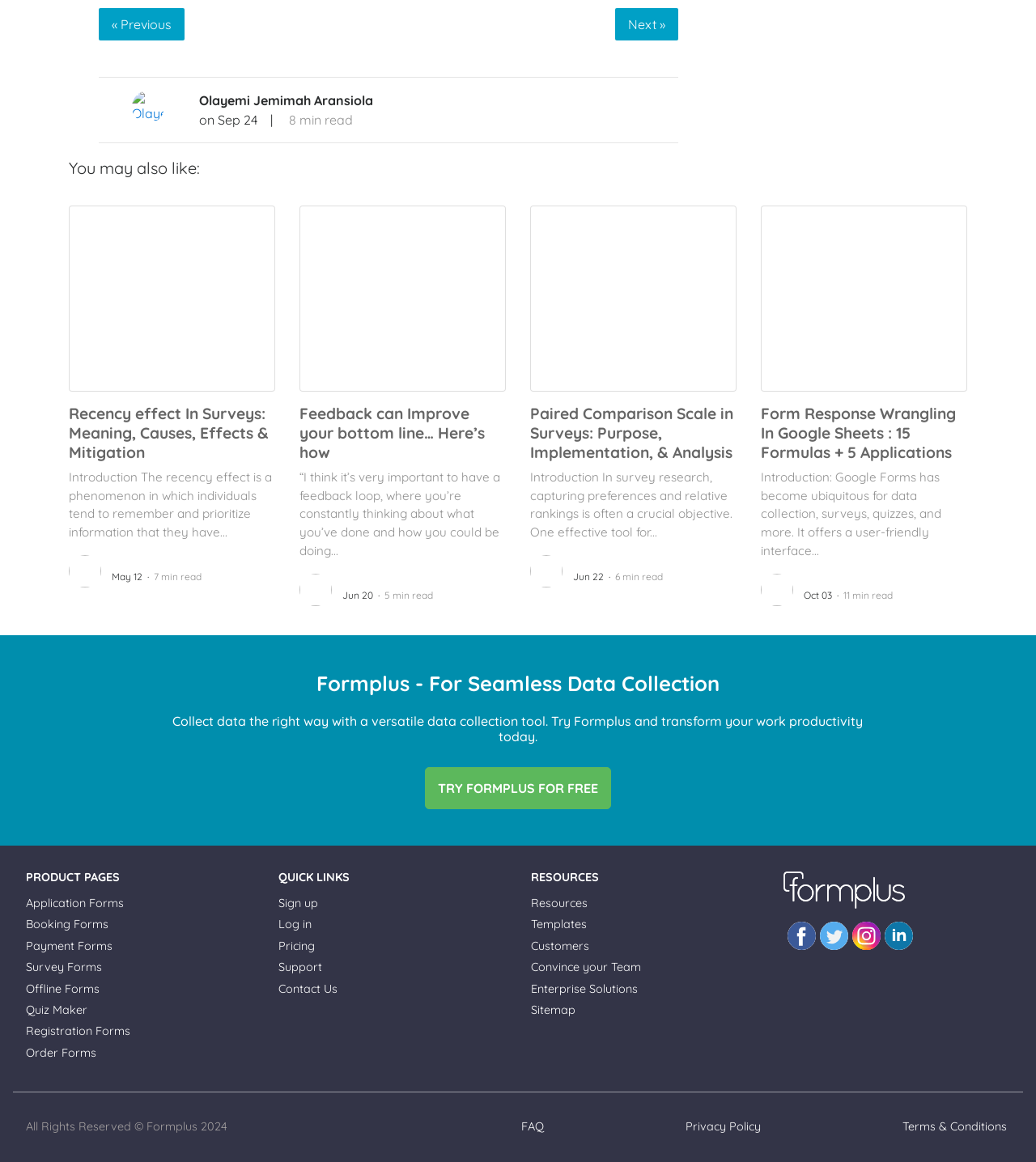Locate the bounding box coordinates of the element's region that should be clicked to carry out the following instruction: "Read the article 'Recency effect In Surveys: Meaning, Causes, Effects & Mitigation'". The coordinates need to be four float numbers between 0 and 1, i.e., [left, top, right, bottom].

[0.066, 0.347, 0.259, 0.398]